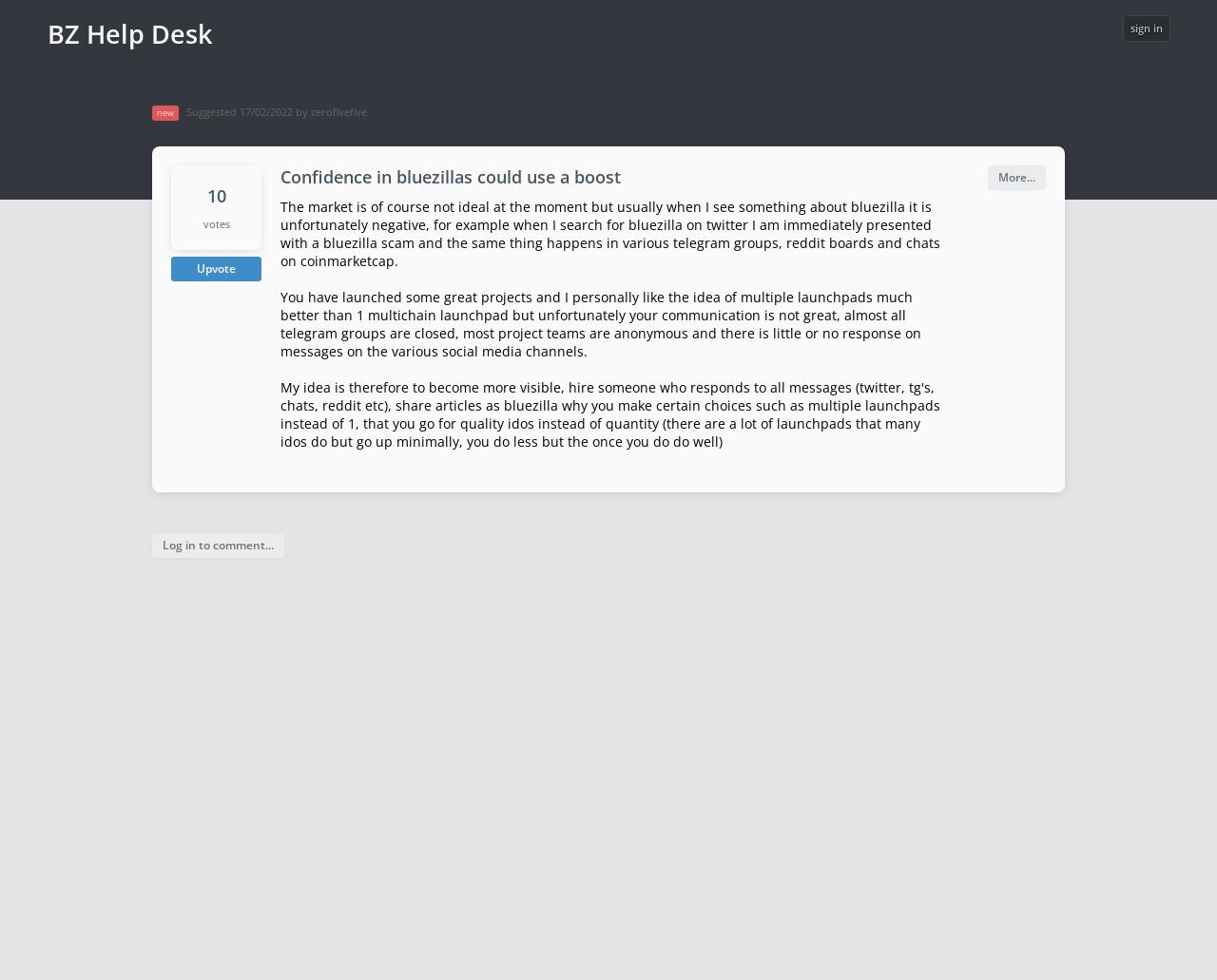Please provide a detailed answer to the question below by examining the image:
How many votes does the idea have?

The webpage has a heading '10' followed by the text 'votes', which suggests that the idea has 10 votes.